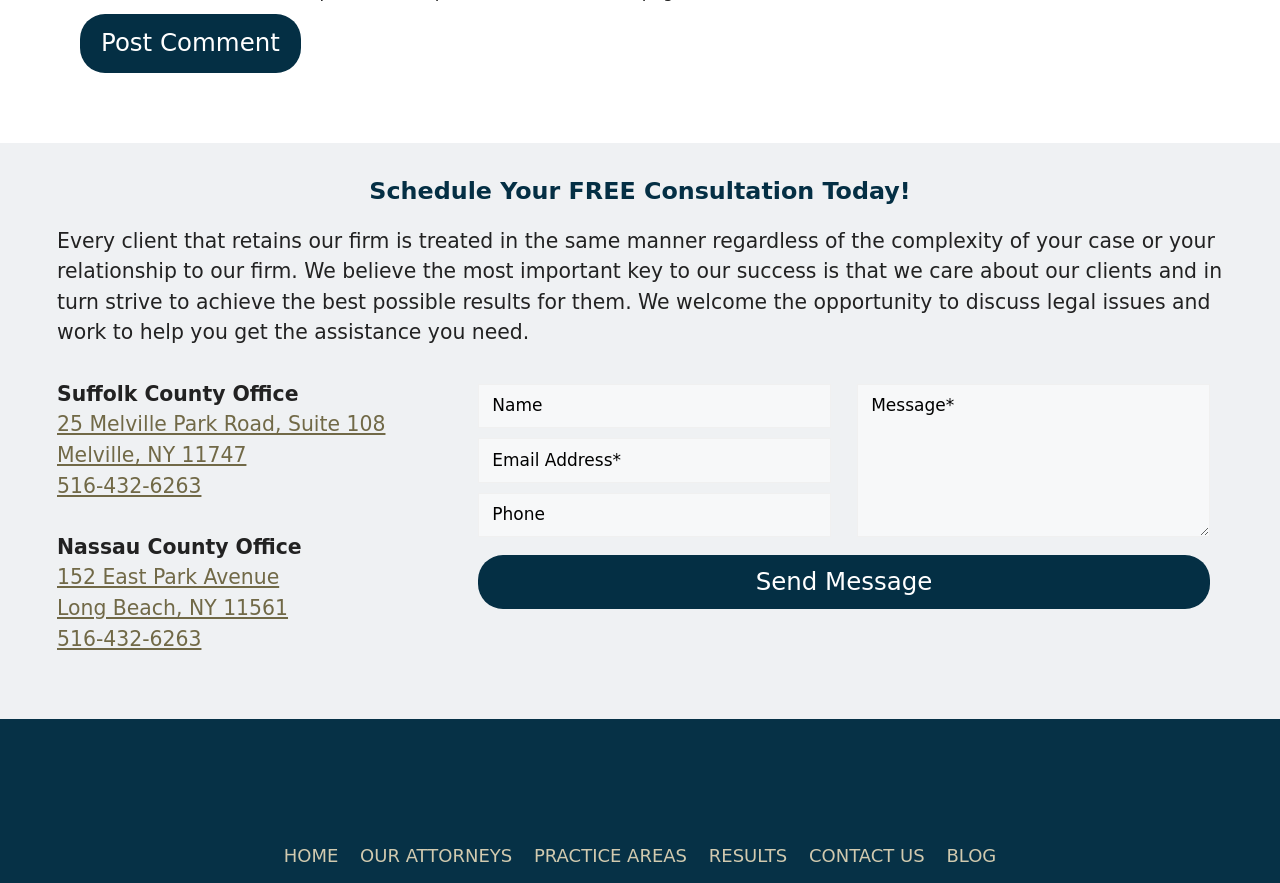Bounding box coordinates should be provided in the format (top-left x, top-left y, bottom-right x, bottom-right y) with all values between 0 and 1. Identify the bounding box for this UI element: name="your-email" placeholder="Email Address*"

[0.373, 0.496, 0.65, 0.547]